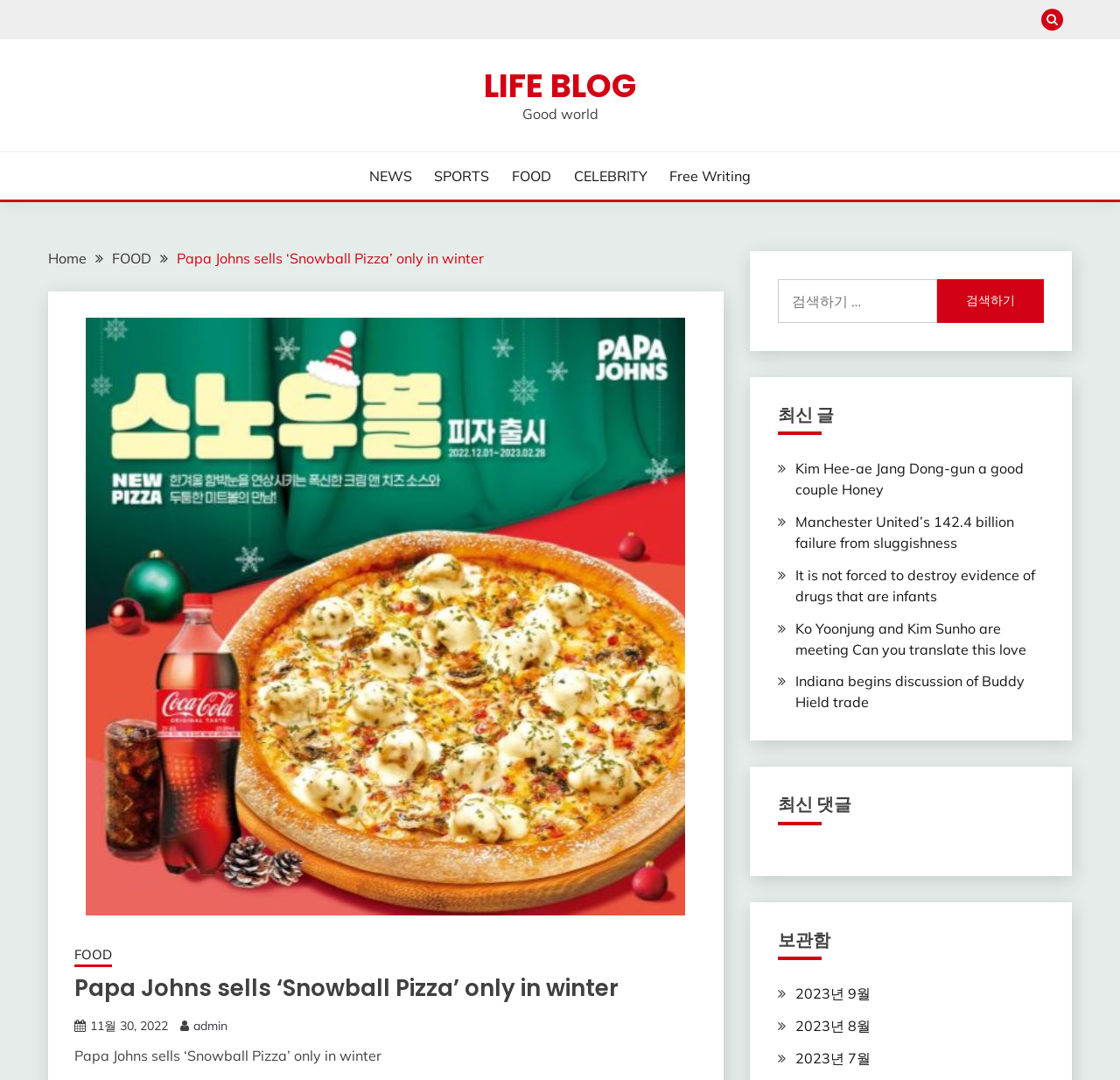Please provide a comprehensive answer to the question based on the screenshot: What is the purpose of the search box?

The search box is located at the top right corner of the webpage, and it is accompanied by a button that says '검색하기', which means 'Search' in Korean. The purpose of the search box is to allow users to search for articles on the webpage.